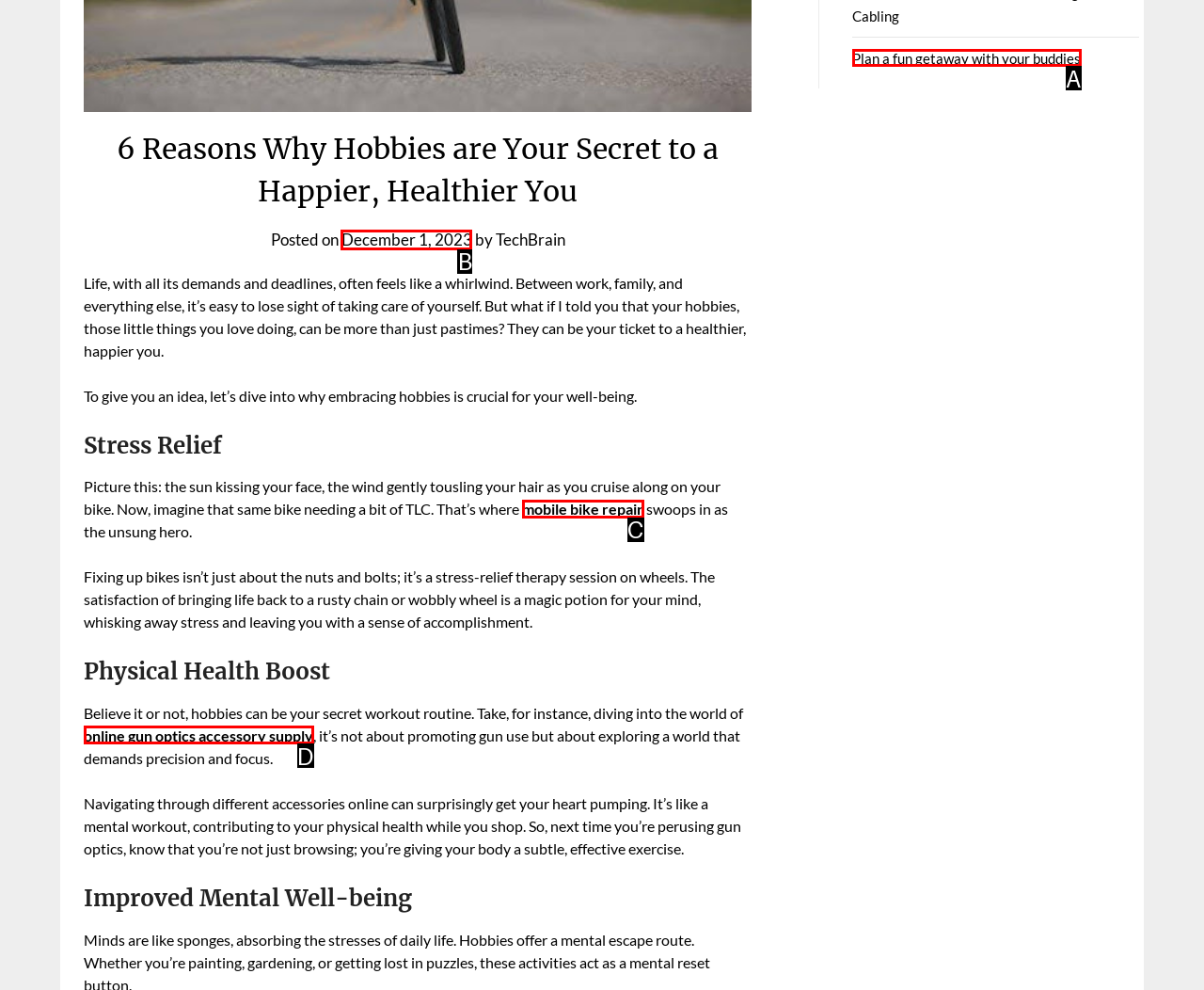Find the HTML element that suits the description: mobile bike repair
Indicate your answer with the letter of the matching option from the choices provided.

C